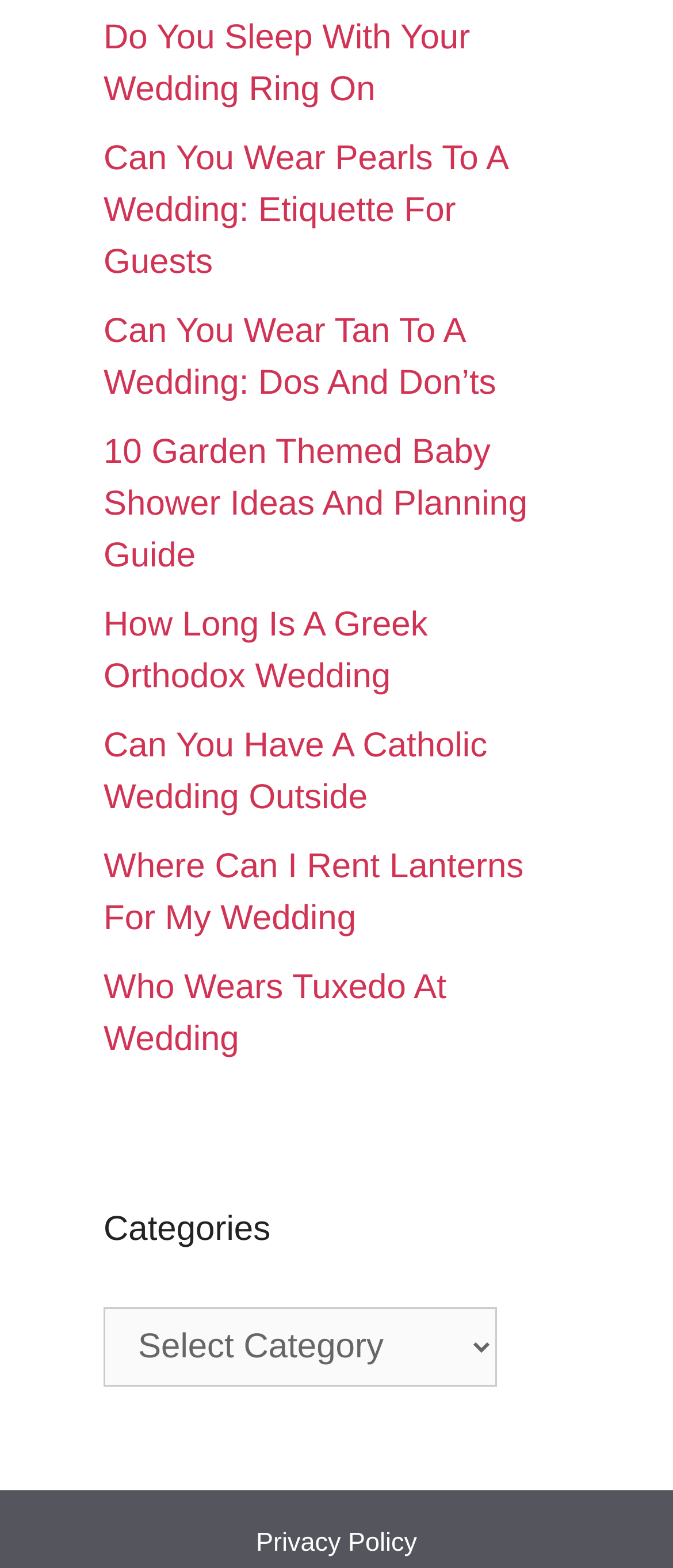Please specify the bounding box coordinates of the region to click in order to perform the following instruction: "Click on 'Do You Sleep With Your Wedding Ring On'".

[0.154, 0.012, 0.698, 0.069]